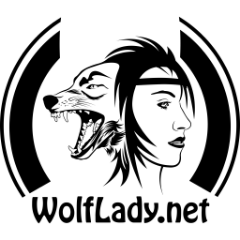What is the woman's facial expression?
Look at the screenshot and give a one-word or phrase answer.

Calm yet determined